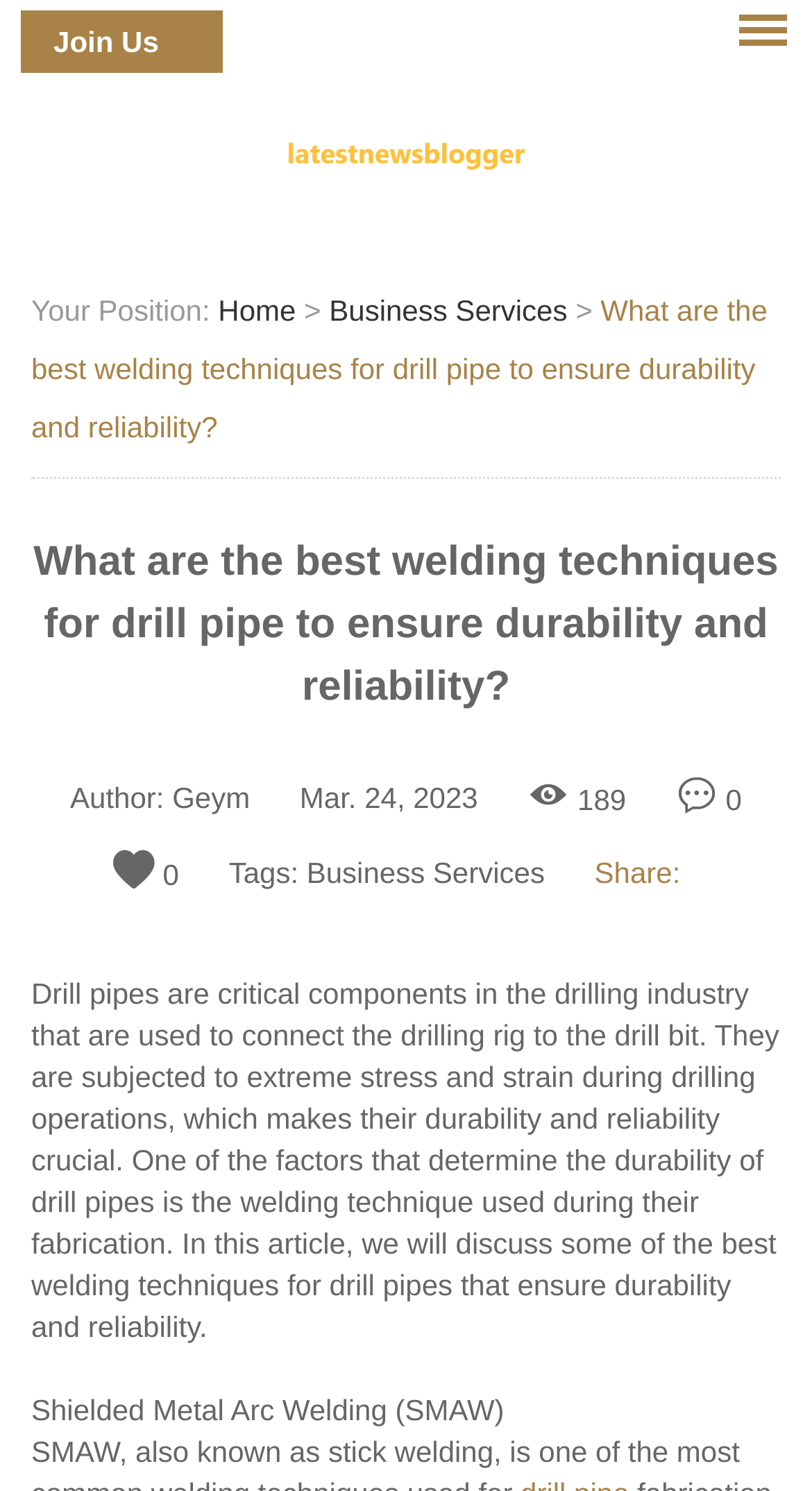What is the author of the article?
Answer with a single word or phrase, using the screenshot for reference.

Geym